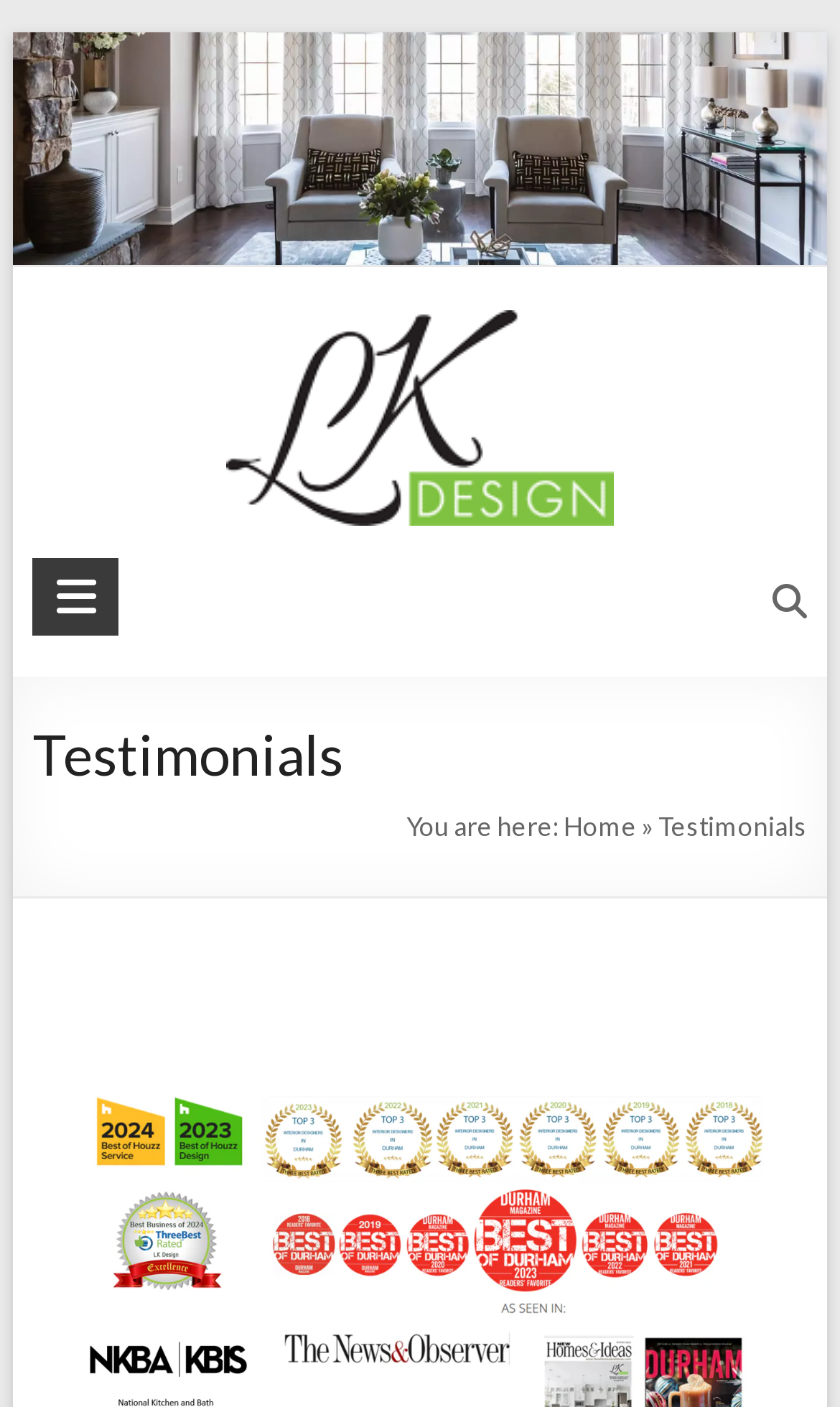What type of design does LK Design specialize in?
Analyze the image and provide a thorough answer to the question.

Although it's not explicitly stated on the current webpage, based on the meta description, I can infer that LK Design specializes in both residential and commercial interior design.